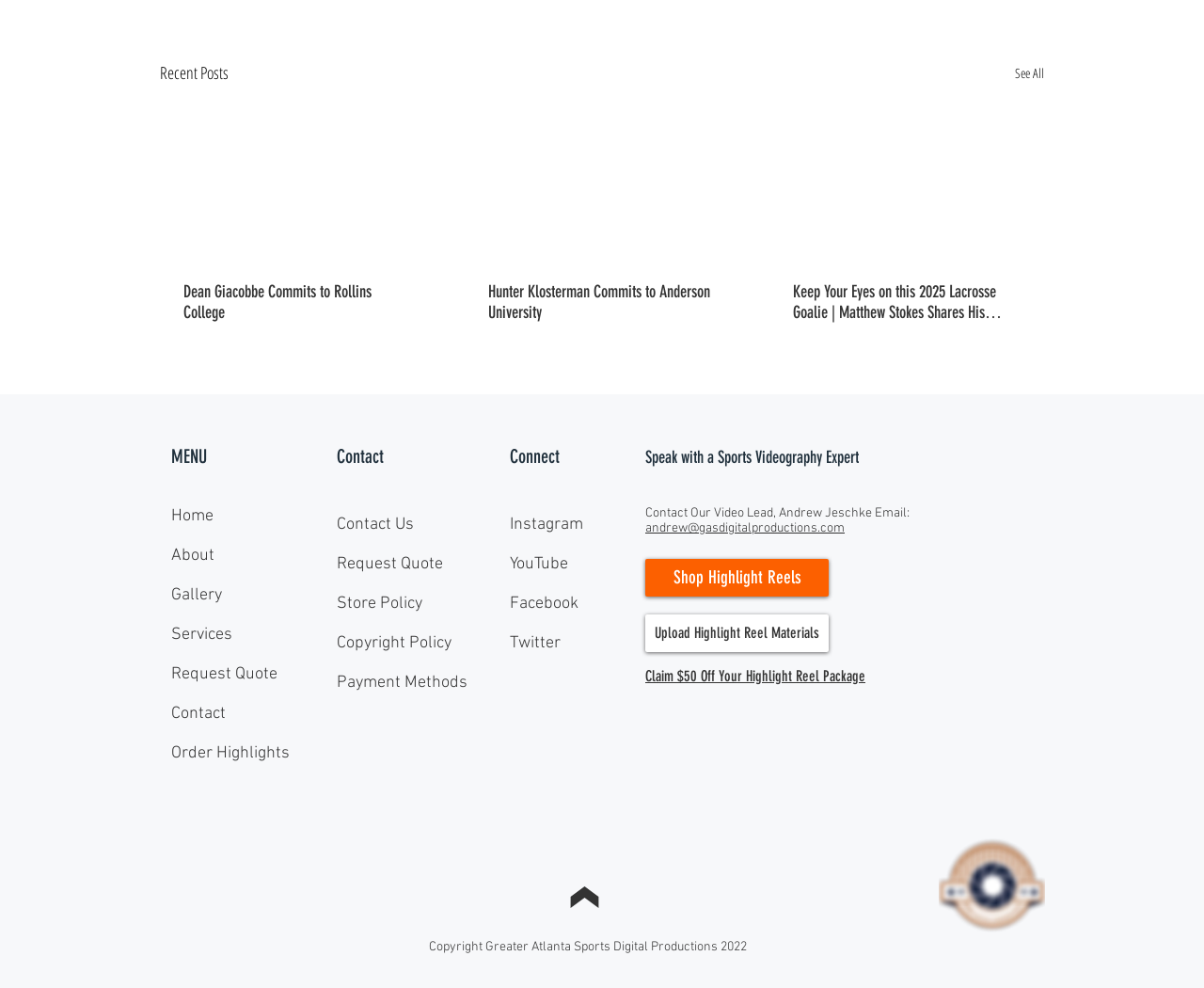Please locate the bounding box coordinates of the element that needs to be clicked to achieve the following instruction: "View recent posts". The coordinates should be four float numbers between 0 and 1, i.e., [left, top, right, bottom].

[0.133, 0.06, 0.19, 0.088]